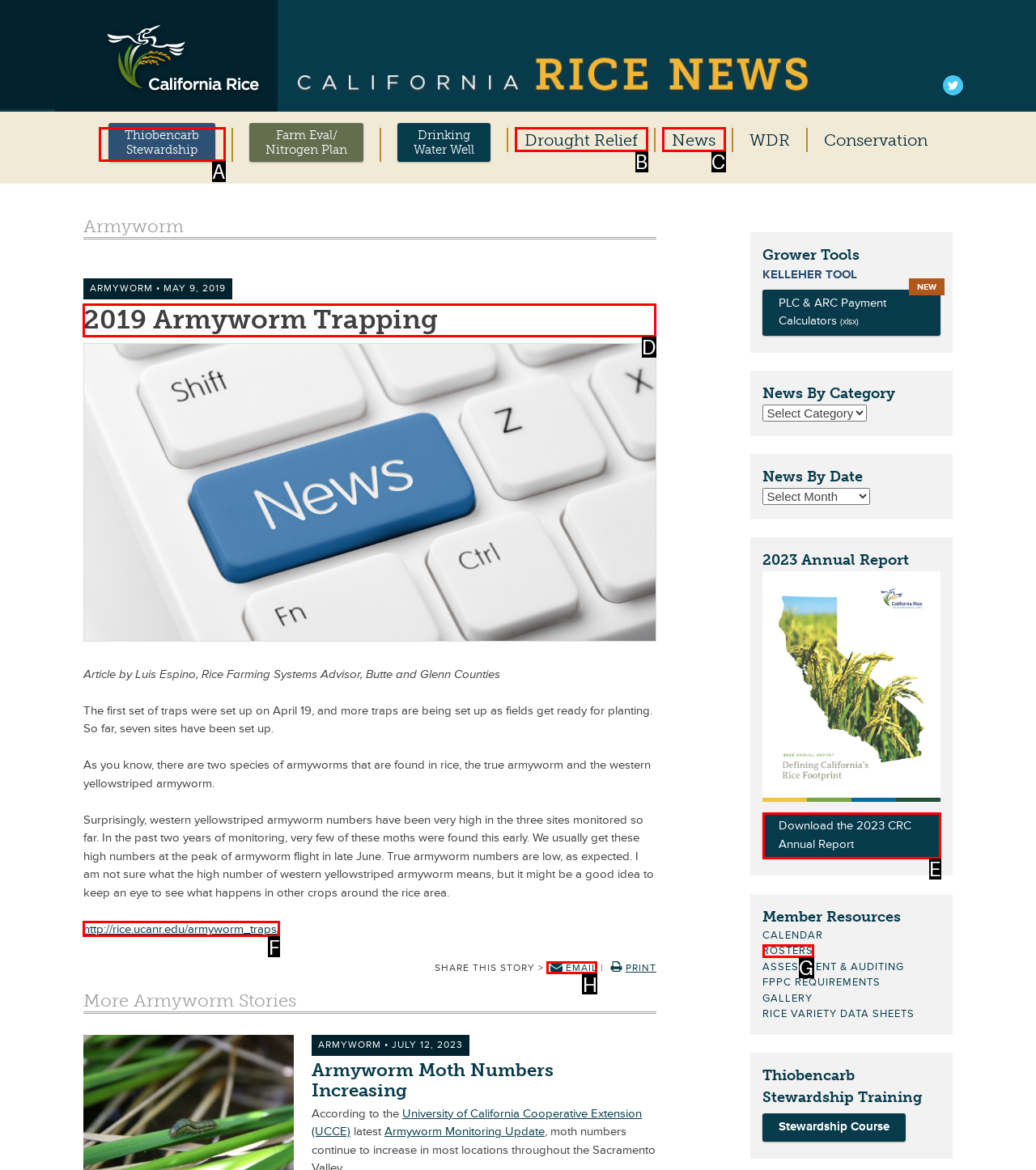Tell me which one HTML element I should click to complete this task: Read the article about 2019 Armyworm Trapping Answer with the option's letter from the given choices directly.

D